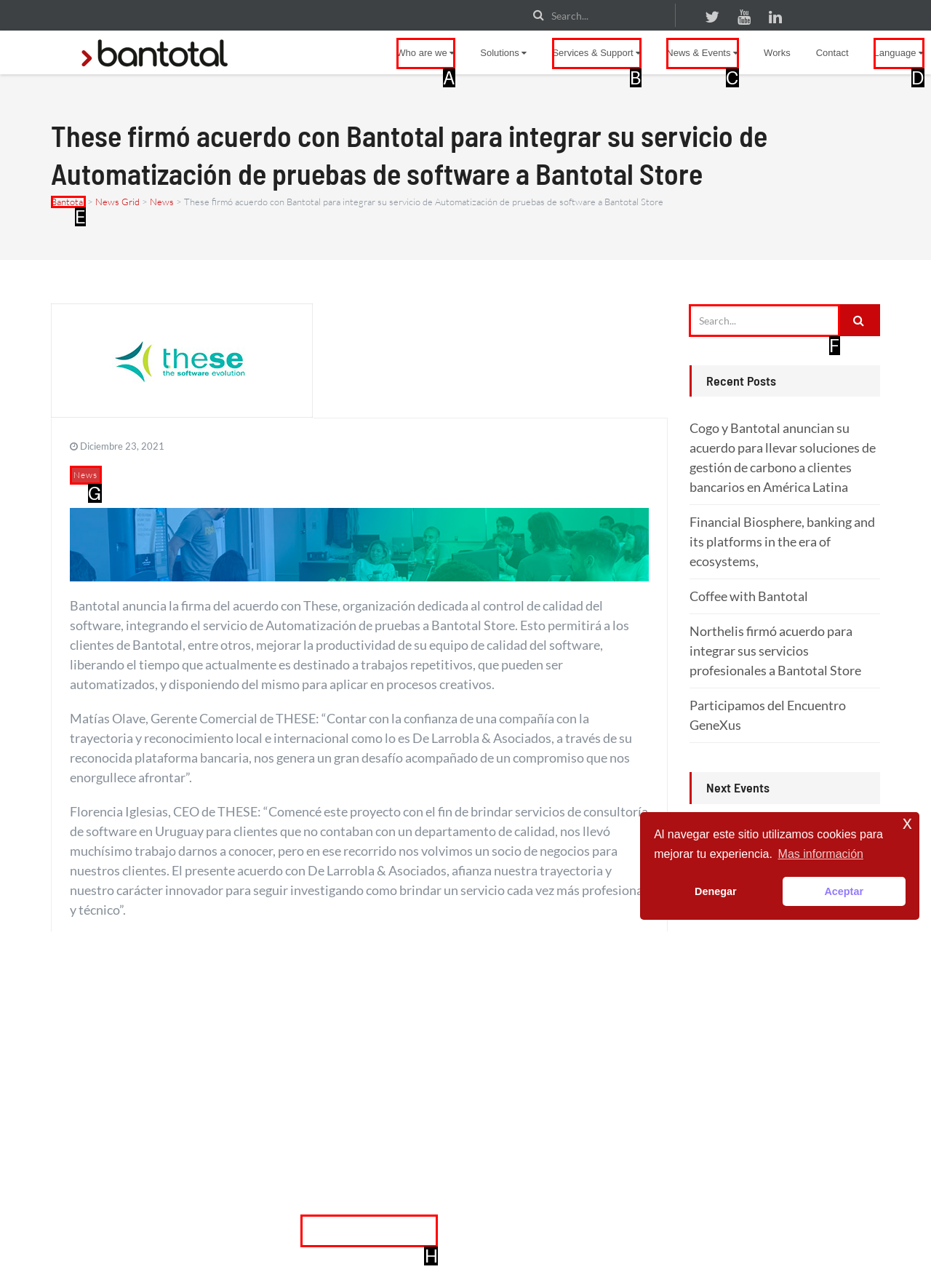Select the option I need to click to accomplish this task: Read more about THESE
Provide the letter of the selected choice from the given options.

H